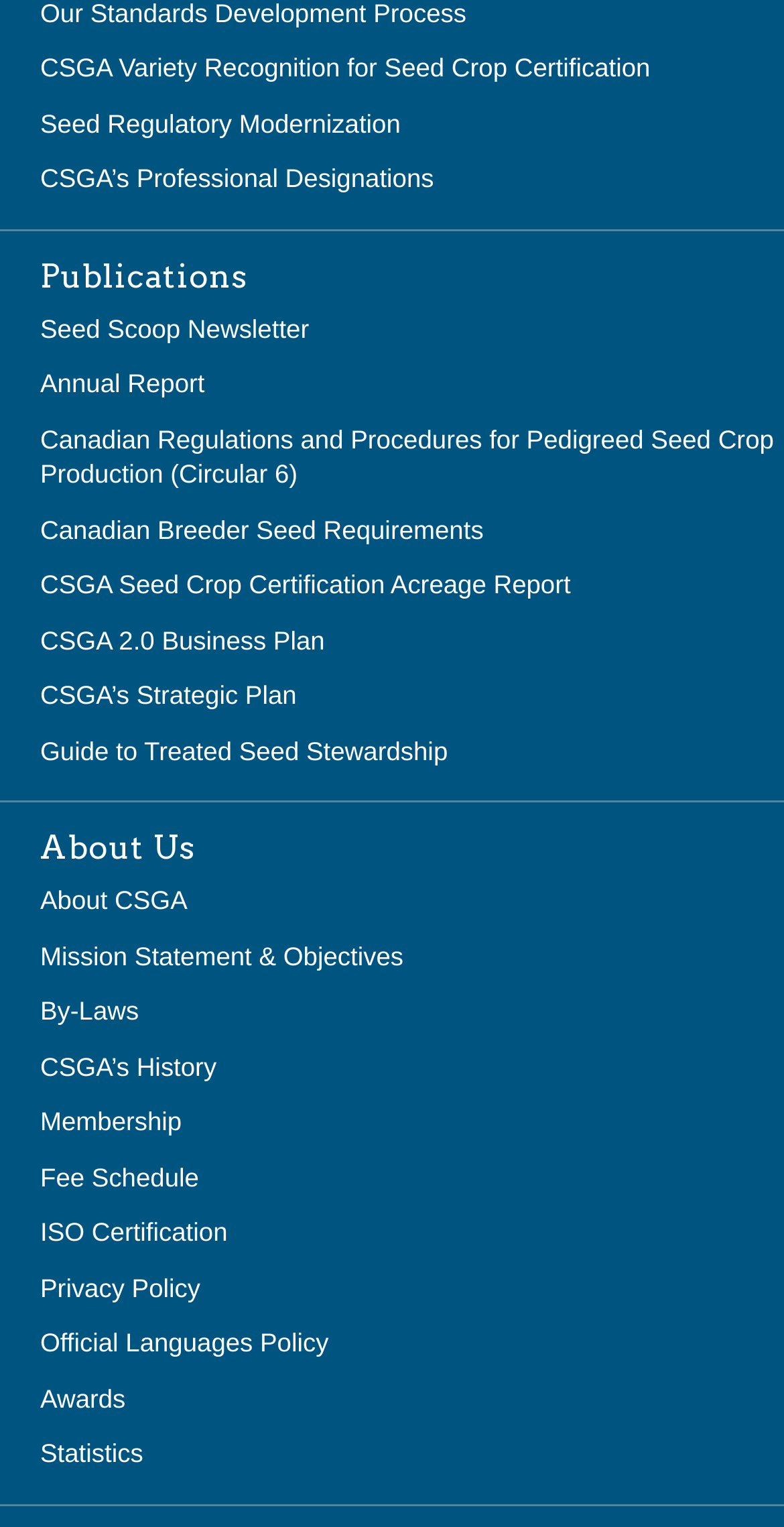Please identify the coordinates of the bounding box for the clickable region that will accomplish this instruction: "Read Seed Scoop Newsletter".

[0.051, 0.205, 0.394, 0.225]